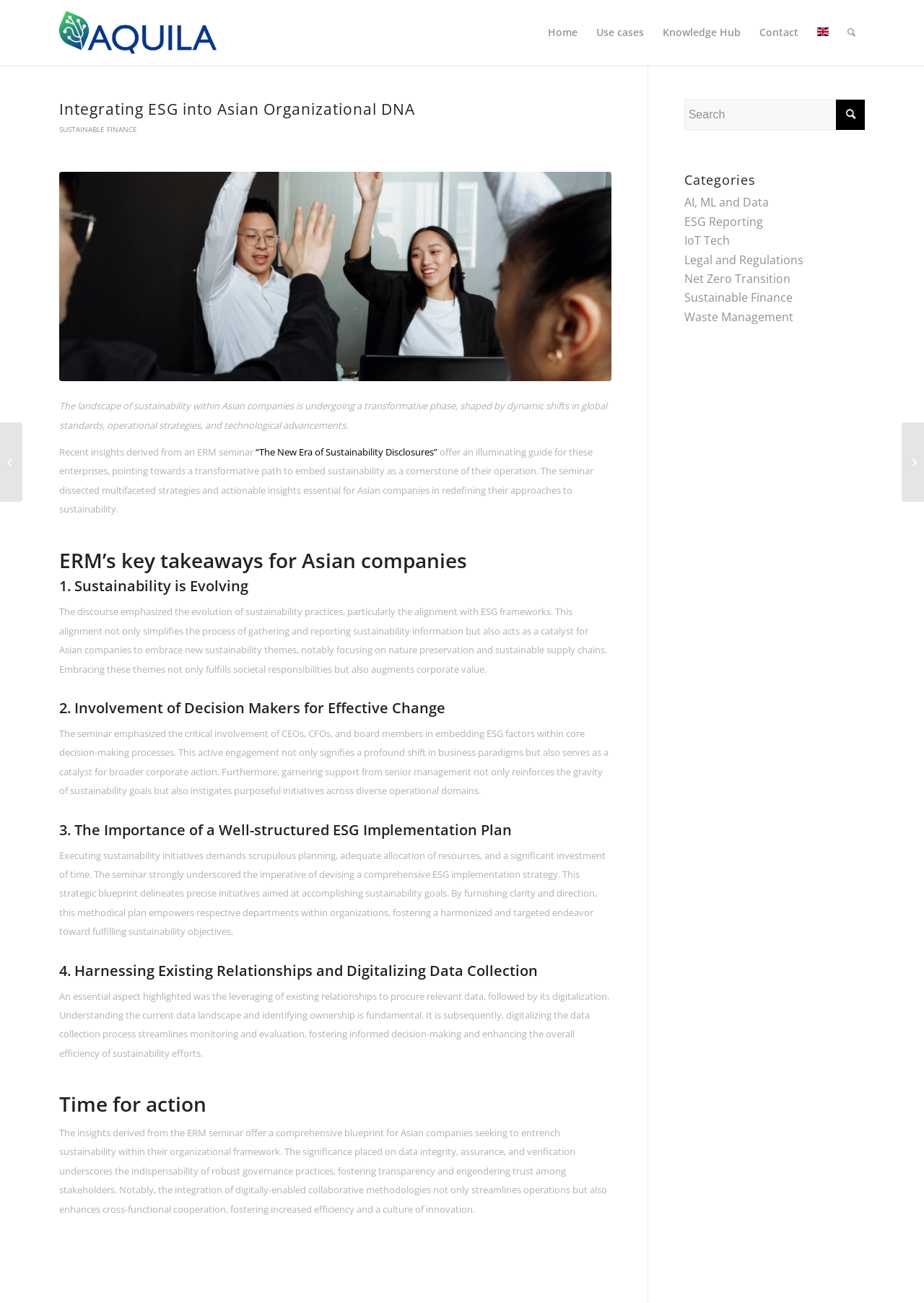What is the benefit of digitalizing data collection?
Please utilize the information in the image to give a detailed response to the question.

The benefit of digitalizing data collection can be inferred from the text content. The webpage states that 'digitalizing the data collection process streamlines monitoring and evaluation, fostering informed decision-making and enhancing the overall efficiency of sustainability efforts.' This suggests that digitalizing data collection enhances efficiency.